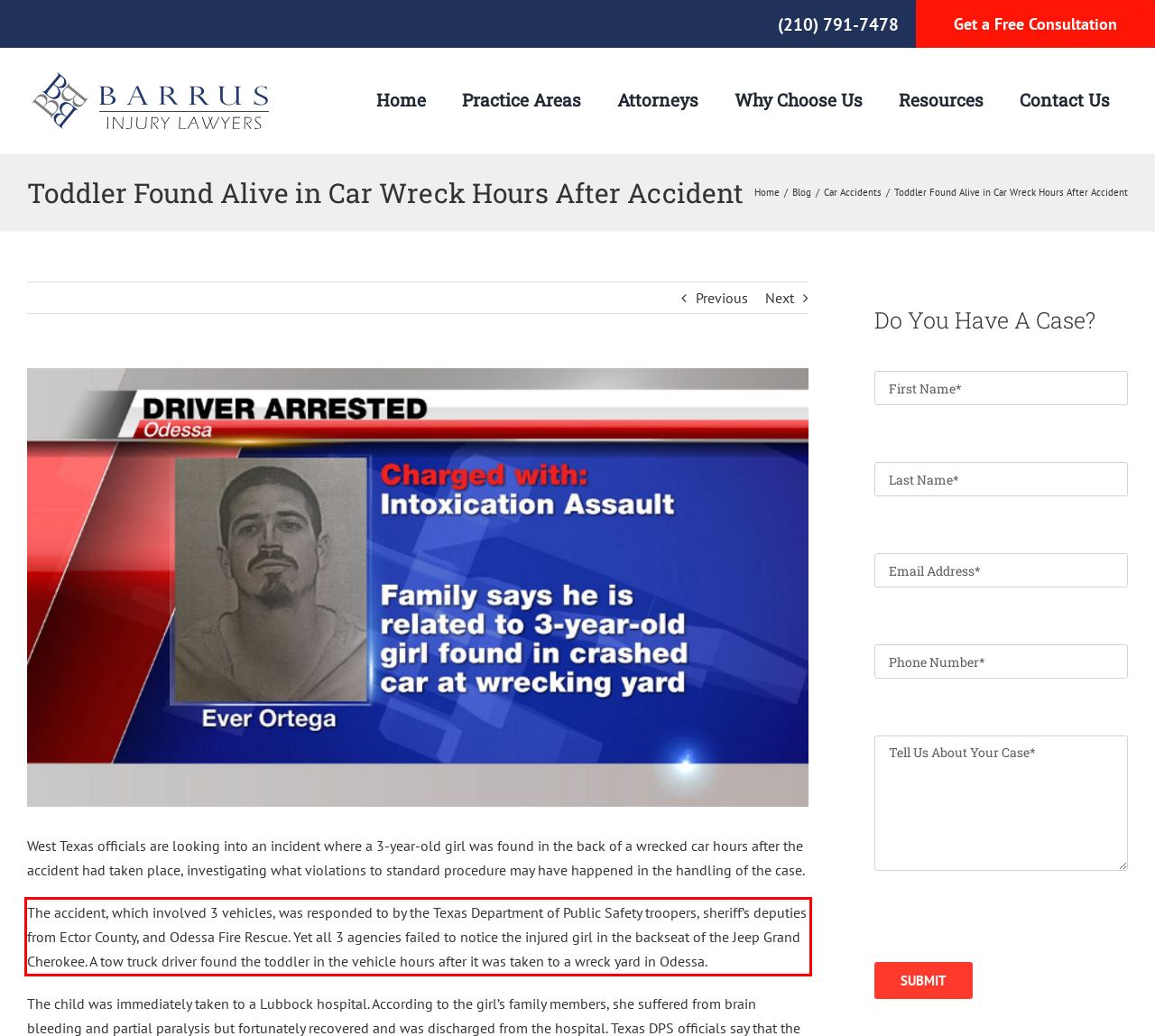Analyze the screenshot of a webpage where a red rectangle is bounding a UI element. Extract and generate the text content within this red bounding box.

The accident, which involved 3 vehicles, was responded to by the Texas Department of Public Safety troopers, sheriff’s deputies from Ector County, and Odessa Fire Rescue. Yet all 3 agencies failed to notice the injured girl in the backseat of the Jeep Grand Cherokee. A tow truck driver found the toddler in the vehicle hours after it was taken to a wreck yard in Odessa.